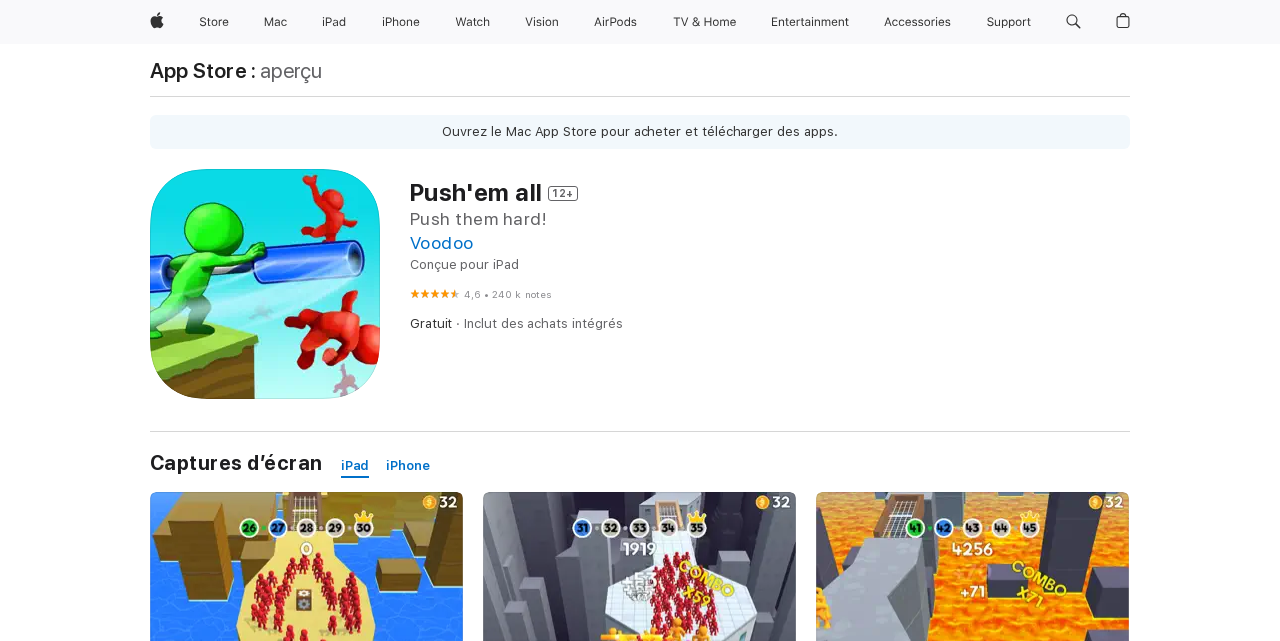Pinpoint the bounding box coordinates of the area that should be clicked to complete the following instruction: "Go to Voodoo website". The coordinates must be given as four float numbers between 0 and 1, i.e., [left, top, right, bottom].

[0.32, 0.362, 0.37, 0.395]